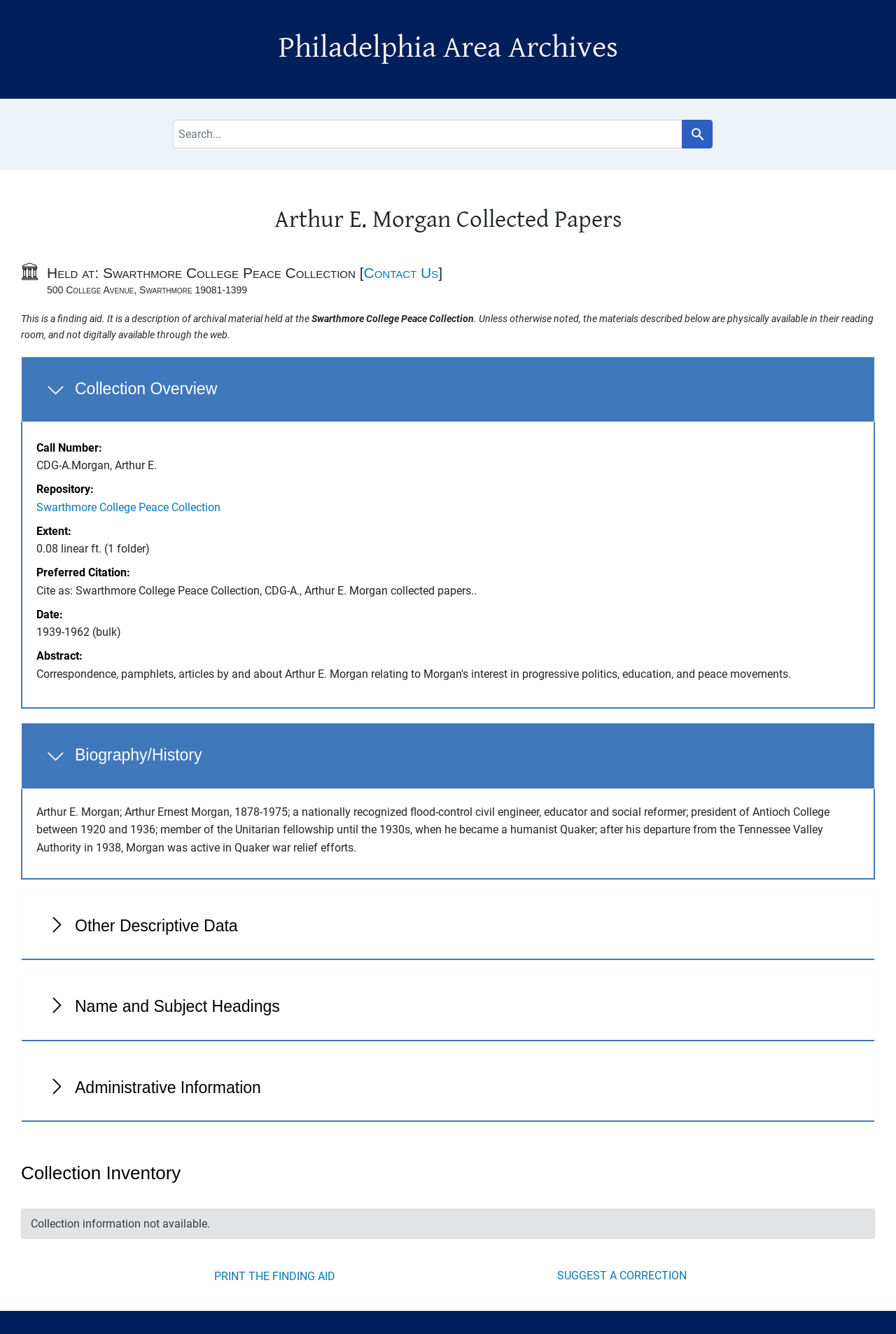Use one word or a short phrase to answer the question provided: 
Where is the collection held?

Swarthmore College Peace Collection